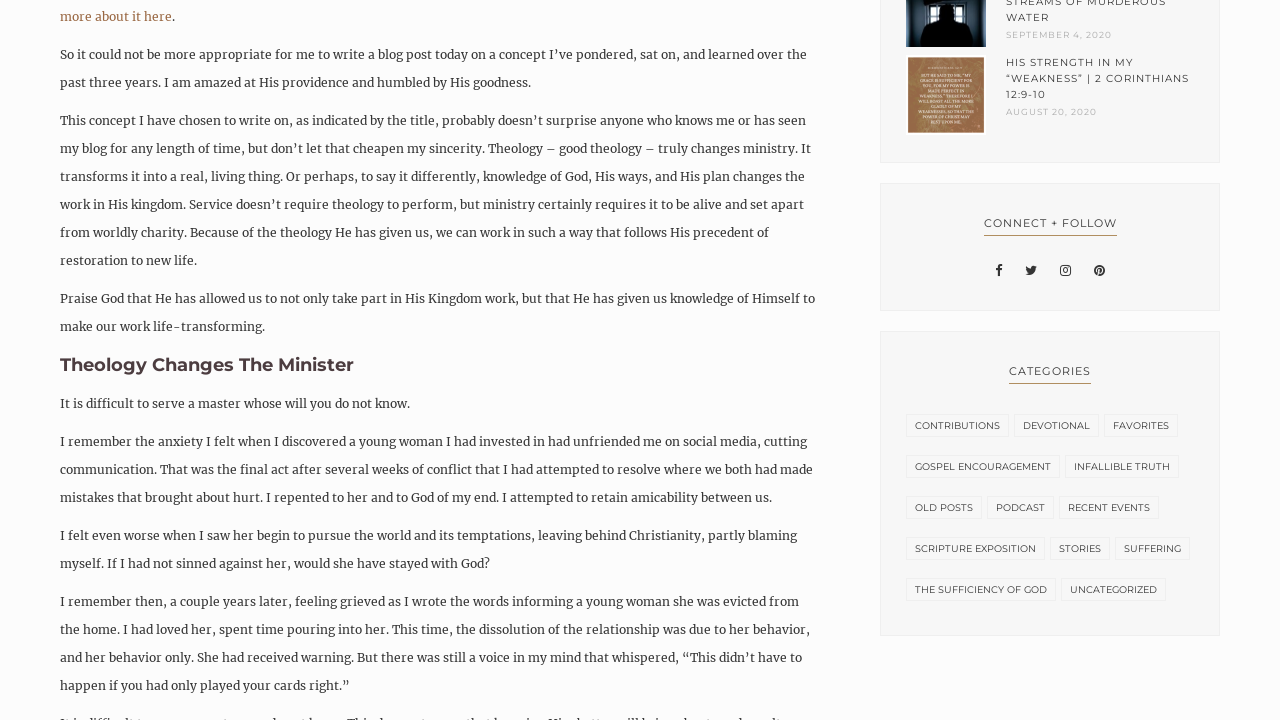Identify the bounding box for the described UI element: "Infallible Truth".

[0.832, 0.633, 0.921, 0.664]